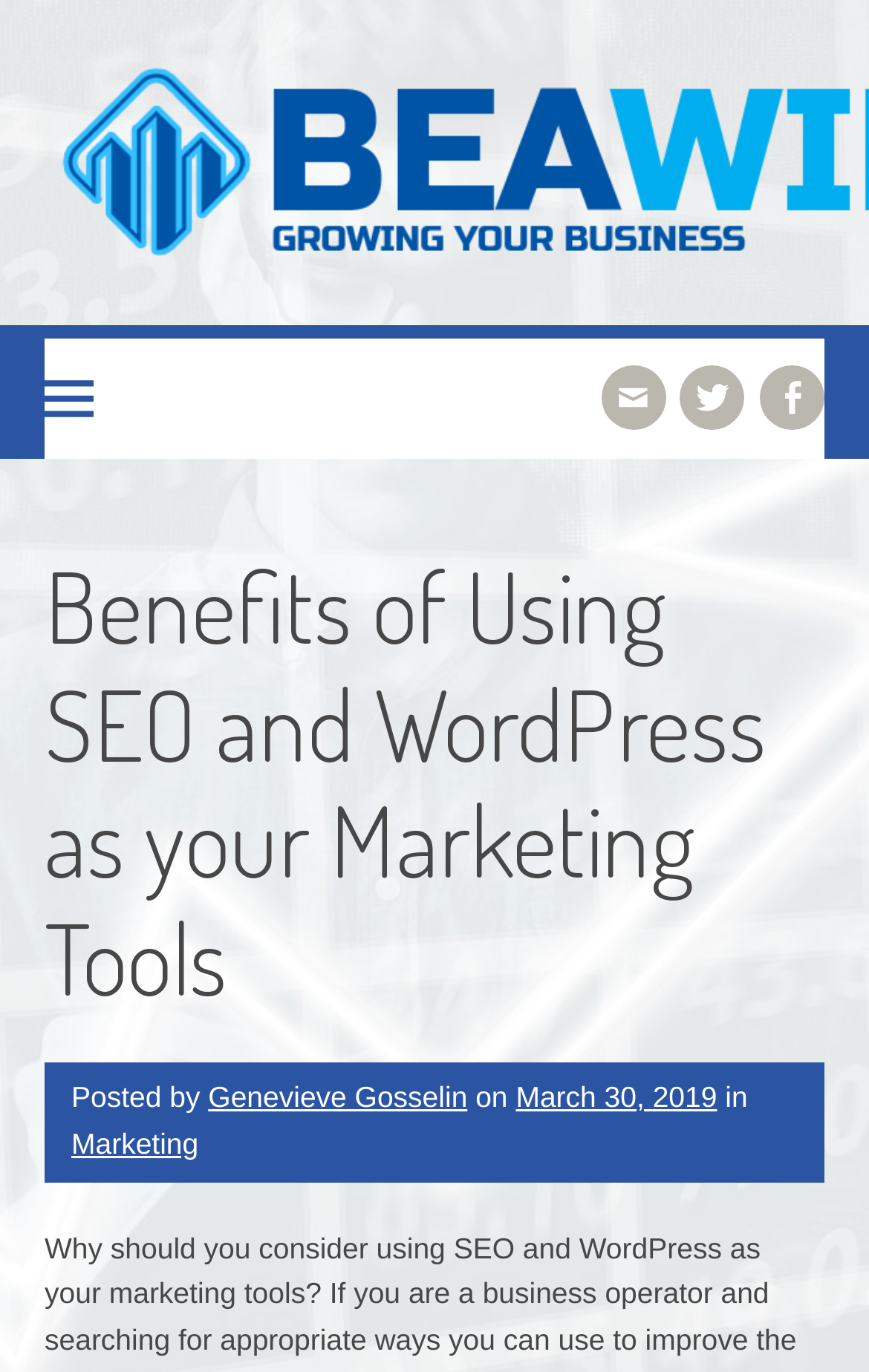Determine the main headline from the webpage and extract its text.

Benefits of Using SEO and WordPress as your Marketing Tools